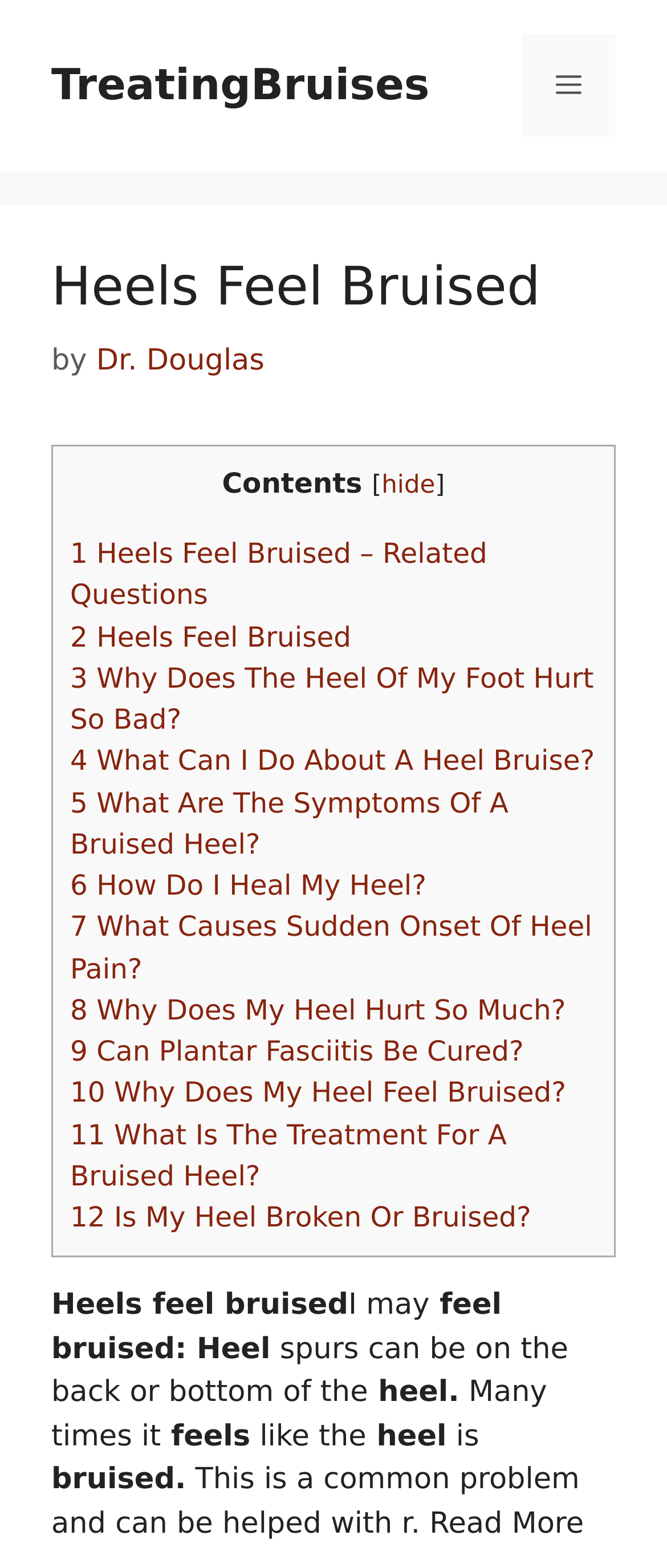What is the author of the webpage?
Please give a detailed and elaborate answer to the question.

The author of the webpage is Dr. Douglas, as indicated by the link 'Dr. Douglas' in the header section of the webpage.